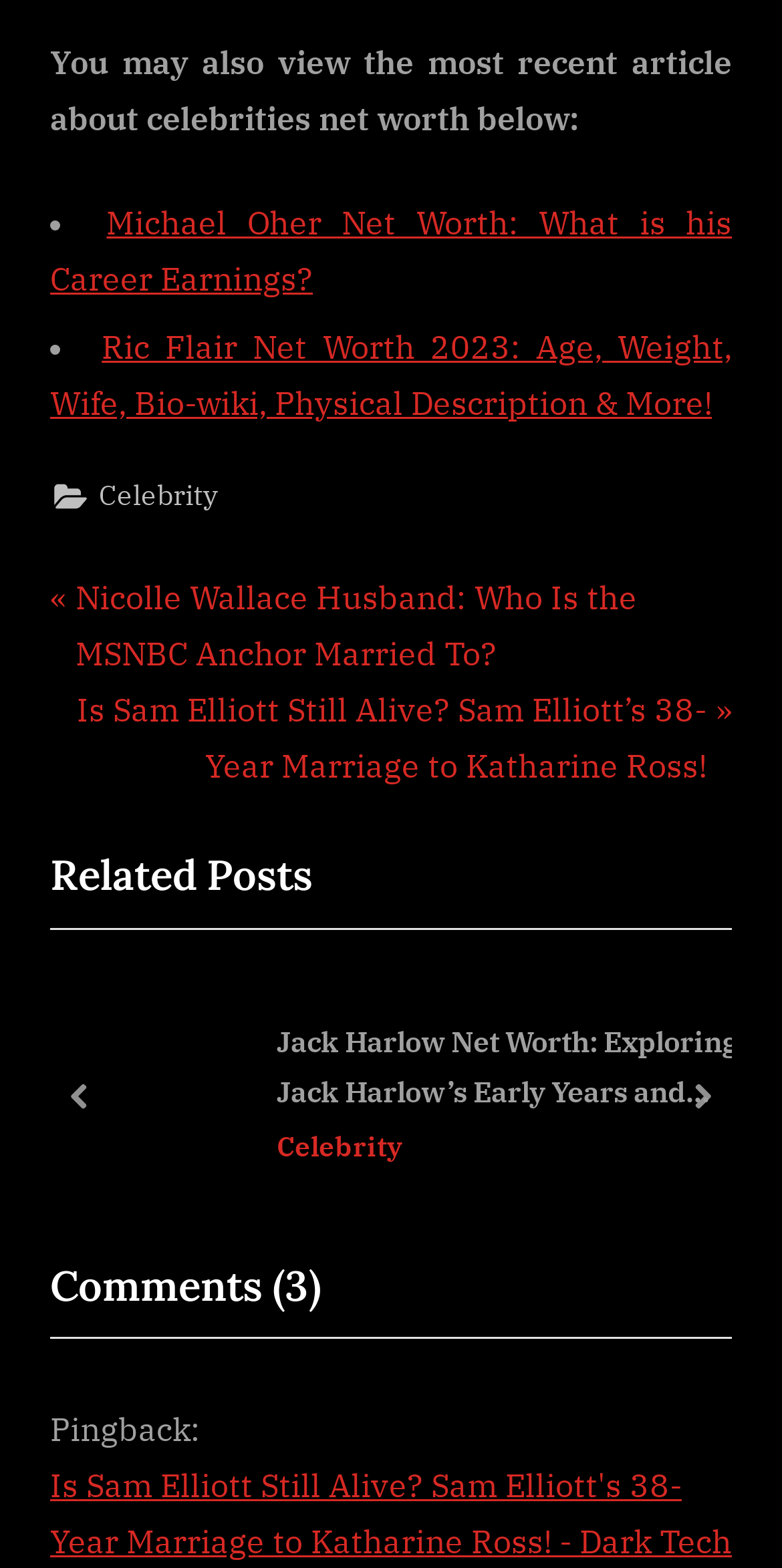Please identify the bounding box coordinates of the clickable element to fulfill the following instruction: "Click next page". The coordinates should be four float numbers between 0 and 1, i.e., [left, top, right, bottom].

[0.859, 0.633, 0.936, 0.767]